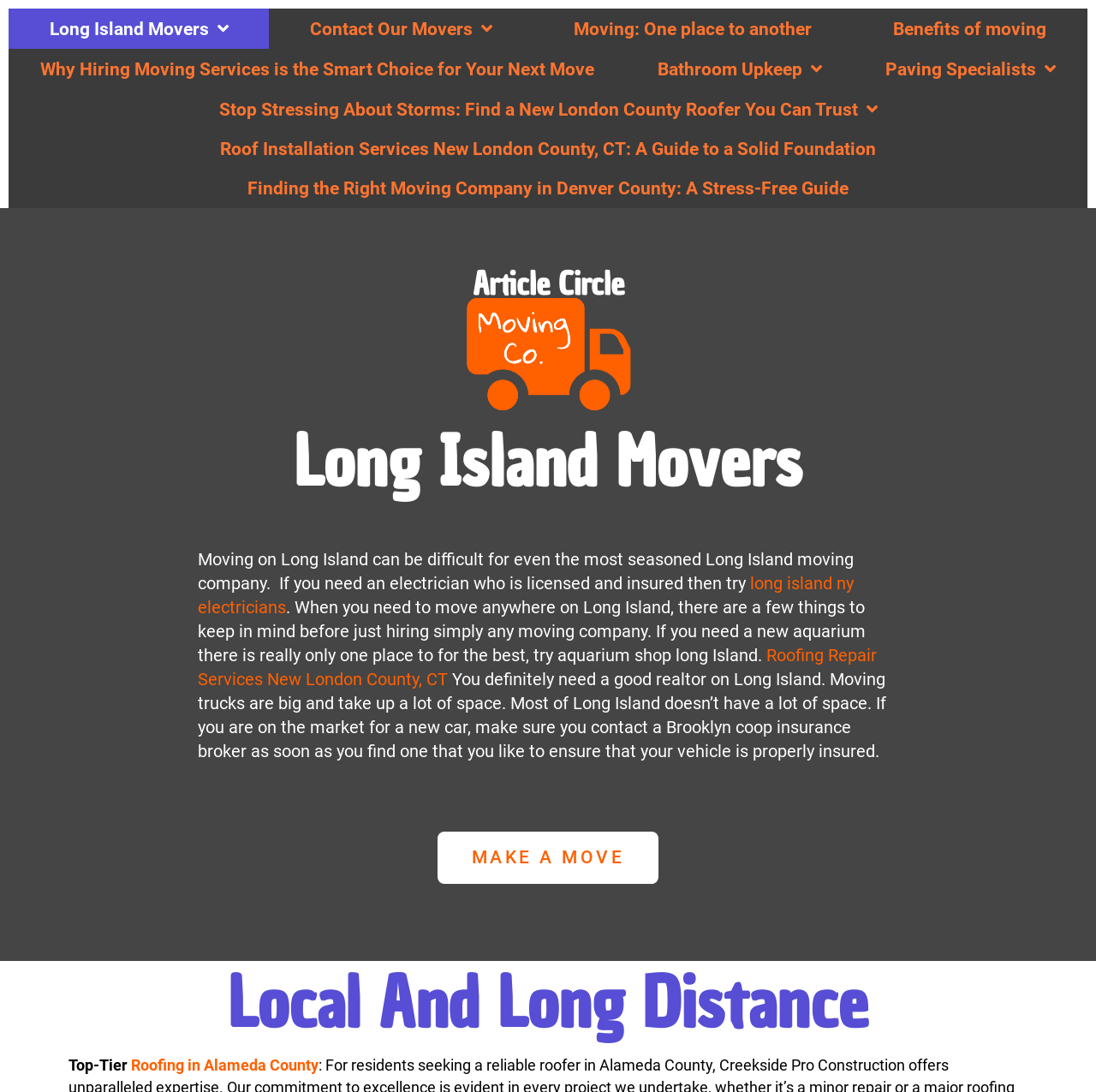What services do they offer?
Please provide a single word or phrase answer based on the image.

Moving and storage